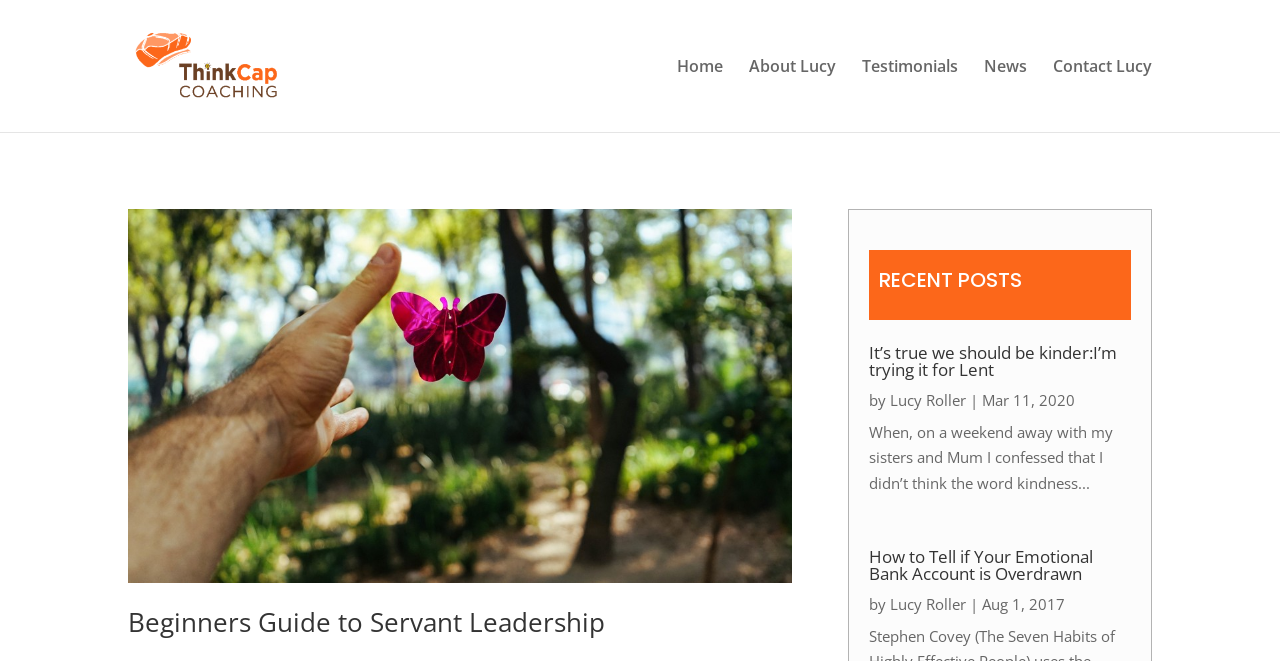Locate the bounding box of the UI element described in the following text: "Home".

[0.529, 0.089, 0.565, 0.2]